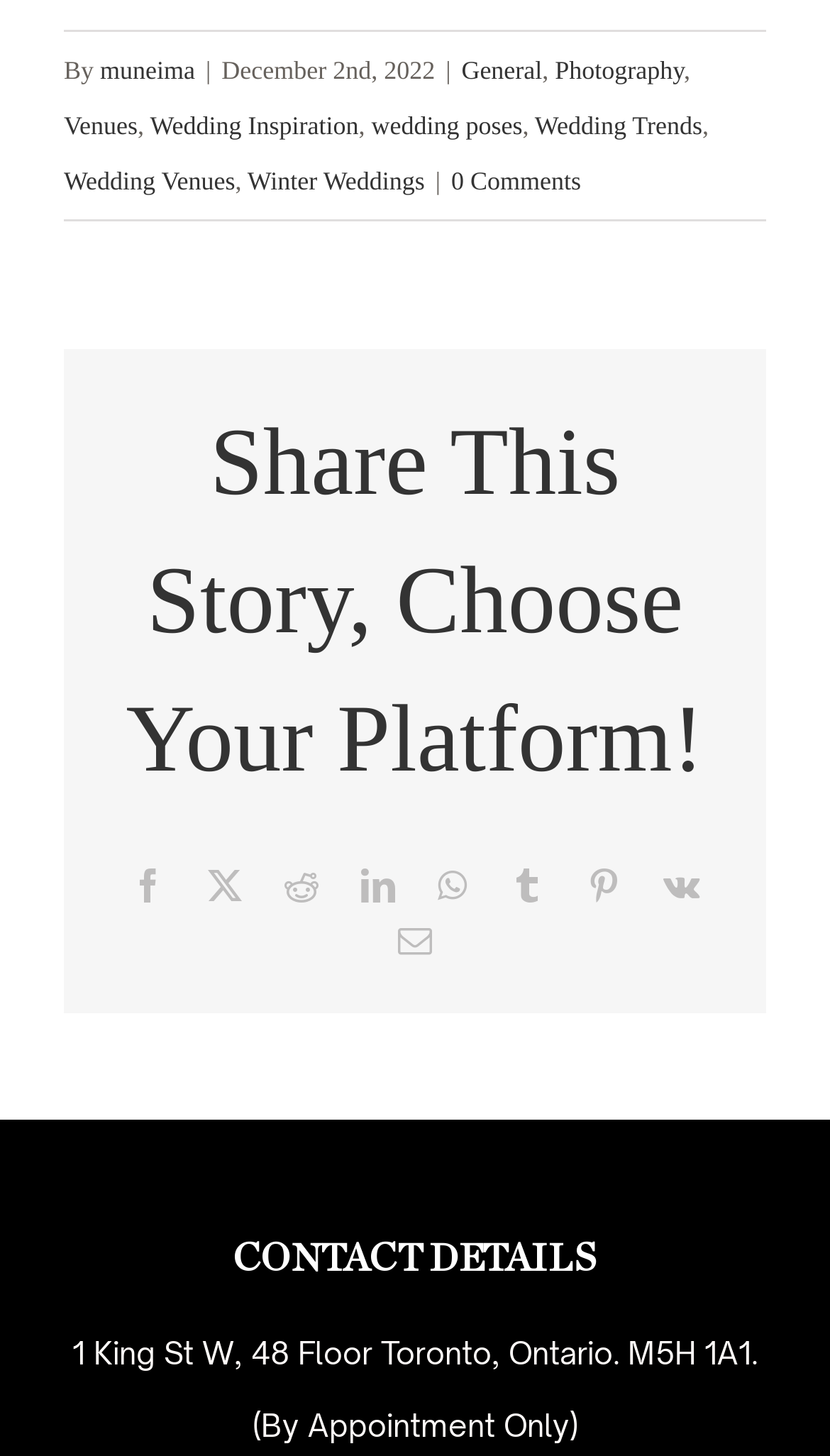Please identify the bounding box coordinates of where to click in order to follow the instruction: "Share on Facebook".

[0.158, 0.596, 0.199, 0.619]